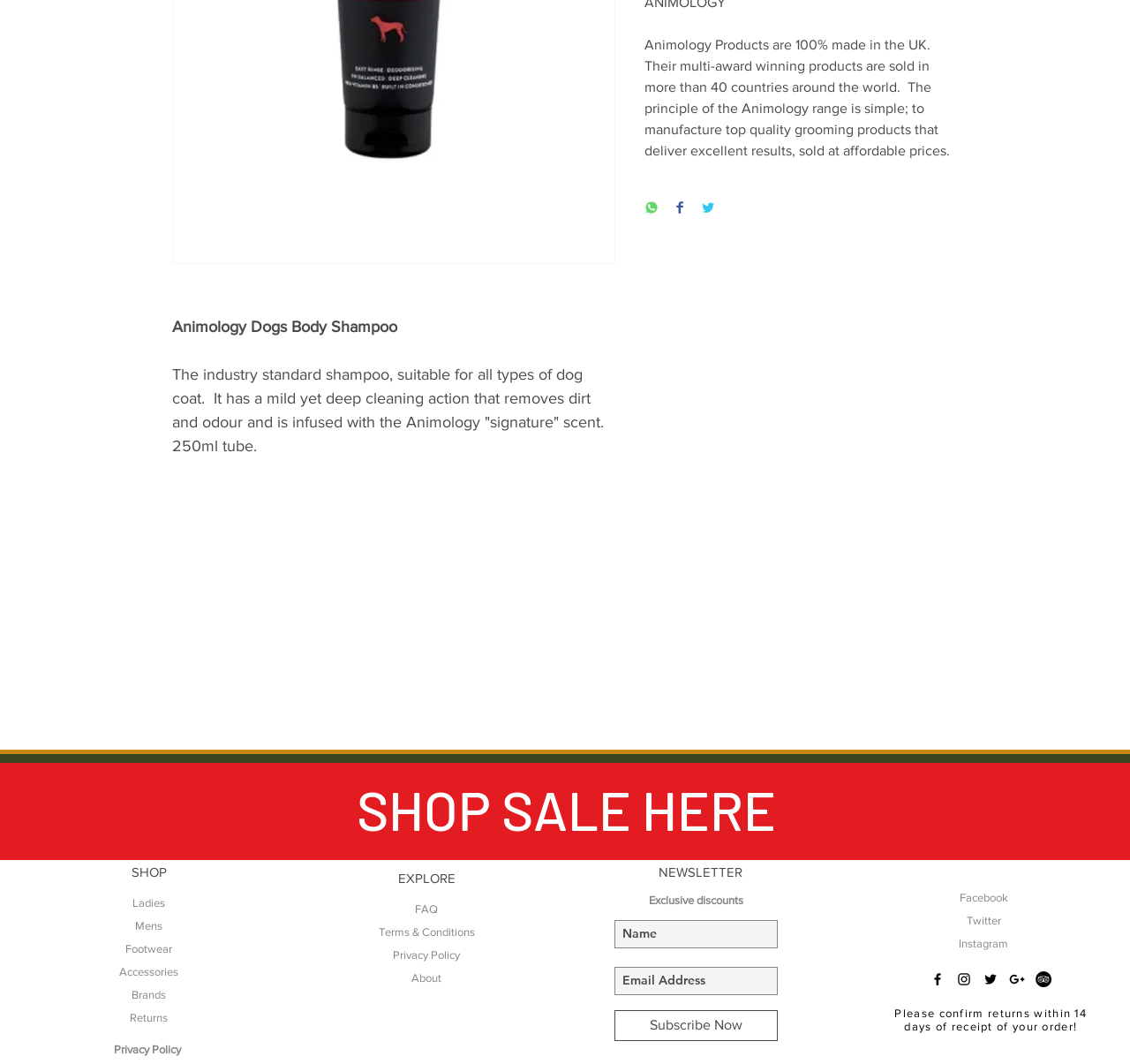Locate the UI element described by Privacy Policy and provide its bounding box coordinates. Use the format (top-left x, top-left y, bottom-right x, bottom-right y) with all values as floating point numbers between 0 and 1.

[0.101, 0.98, 0.16, 0.992]